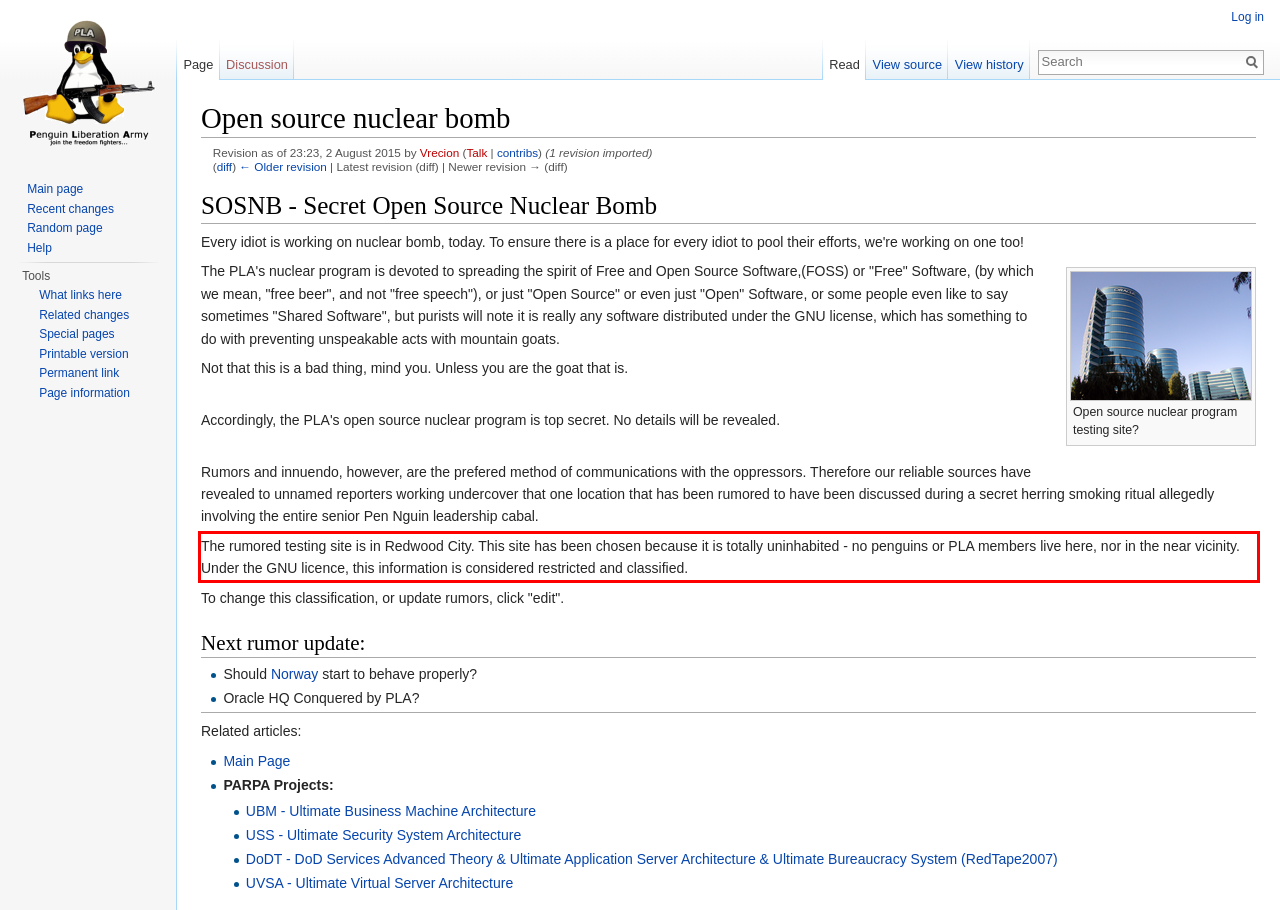The screenshot you have been given contains a UI element surrounded by a red rectangle. Use OCR to read and extract the text inside this red rectangle.

The rumored testing site is in Redwood City. This site has been chosen because it is totally uninhabited - no penguins or PLA members live here, nor in the near vicinity. Under the GNU licence, this information is considered restricted and classified.